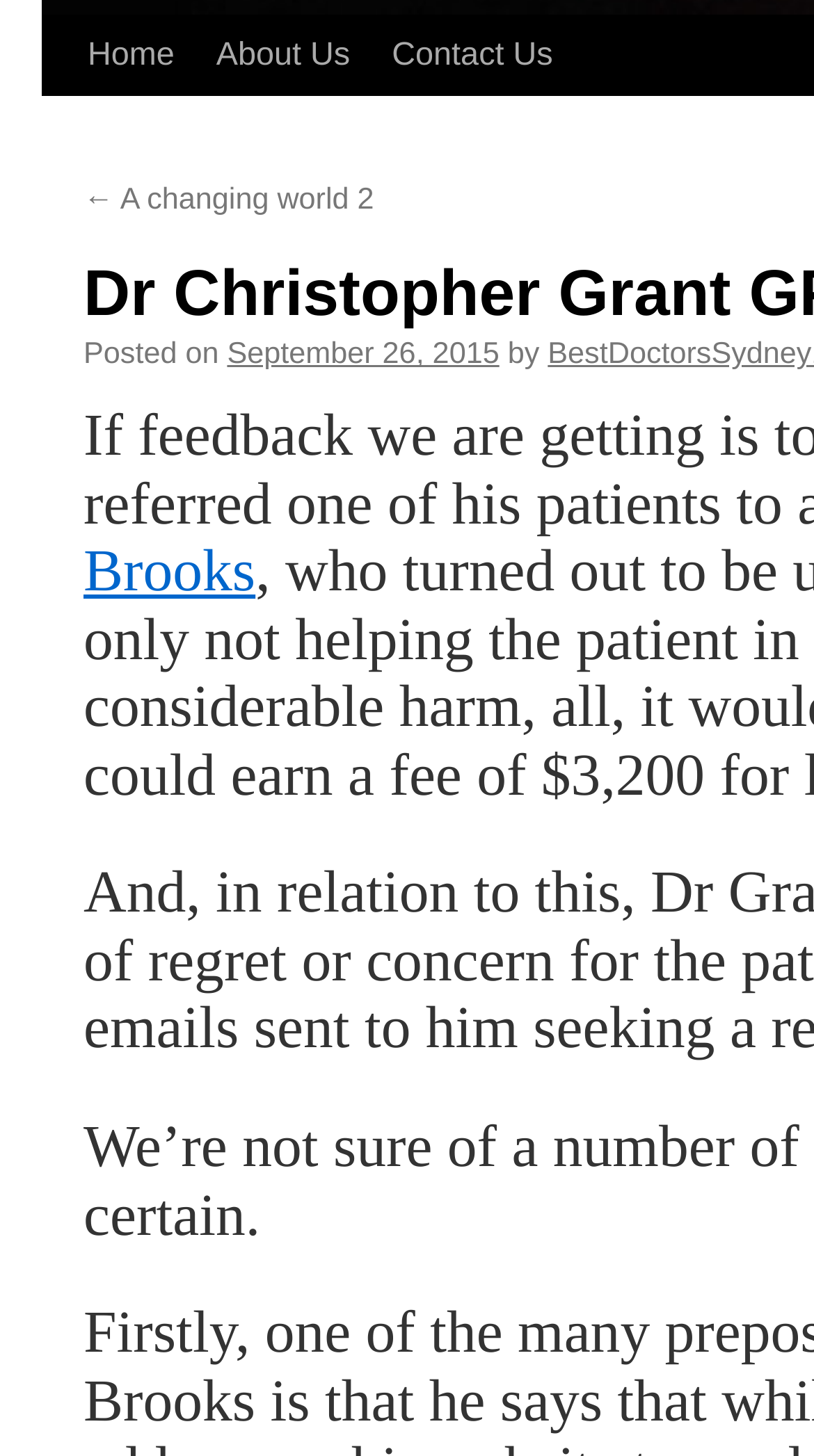Bounding box coordinates should be in the format (top-left x, top-left y, bottom-right x, bottom-right y) and all values should be floating point numbers between 0 and 1. Determine the bounding box coordinate for the UI element described as: Home

[0.082, 0.011, 0.222, 0.066]